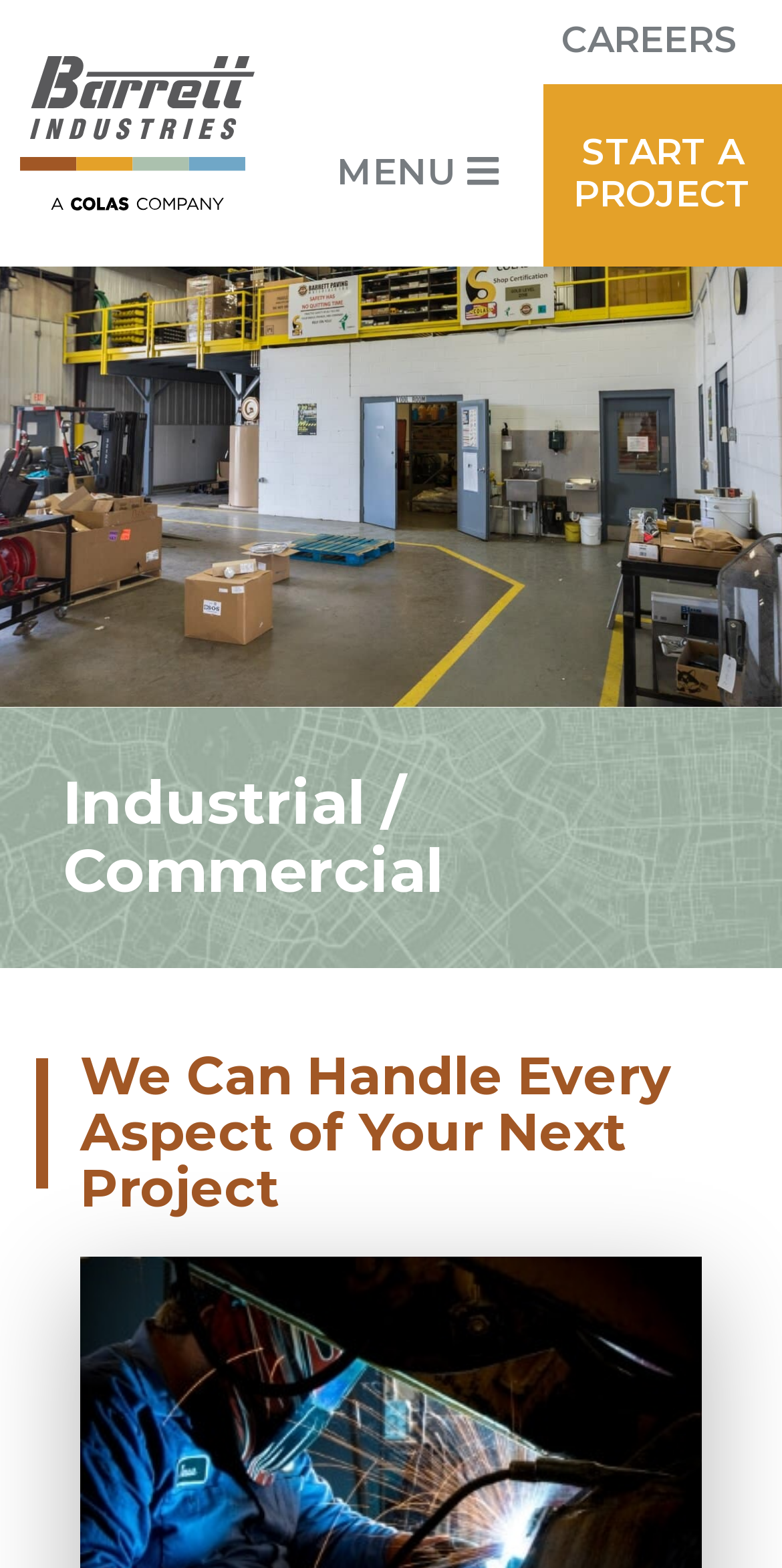Identify the primary heading of the webpage and provide its text.

Industrial / Commercial